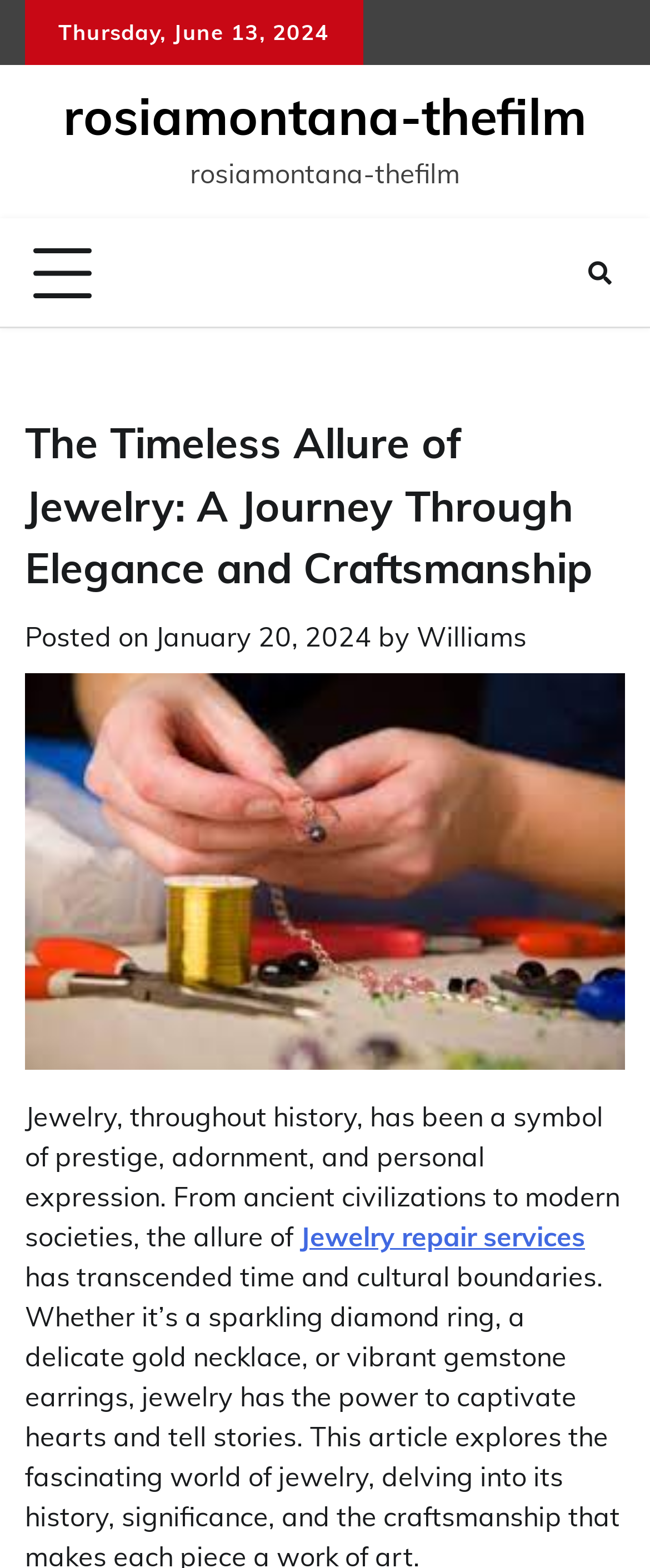What is the bounding box coordinate of the region describing the date?
Please provide a single word or phrase as your answer based on the image.

[0.238, 0.395, 0.572, 0.416]